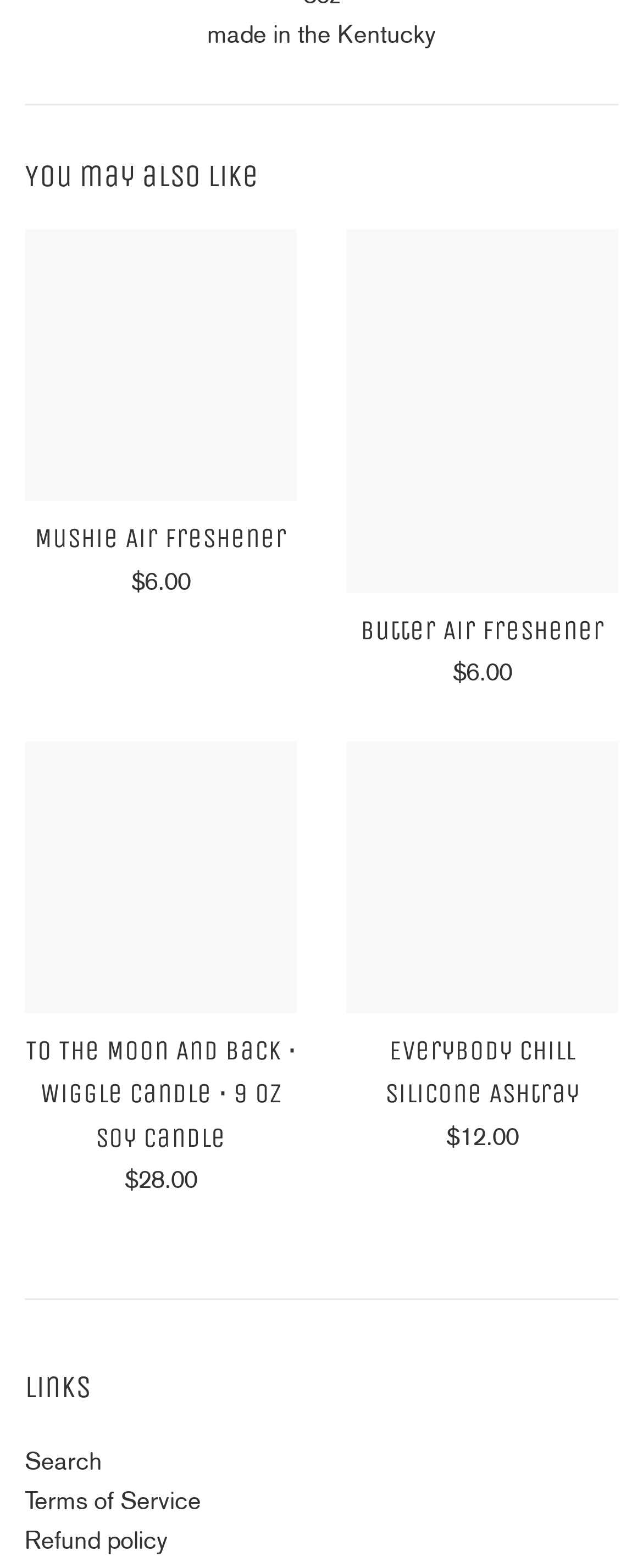Use a single word or phrase to answer the question: 
What is the name of the shop that sells the Vanilla scented butter air freshener?

a shop of things